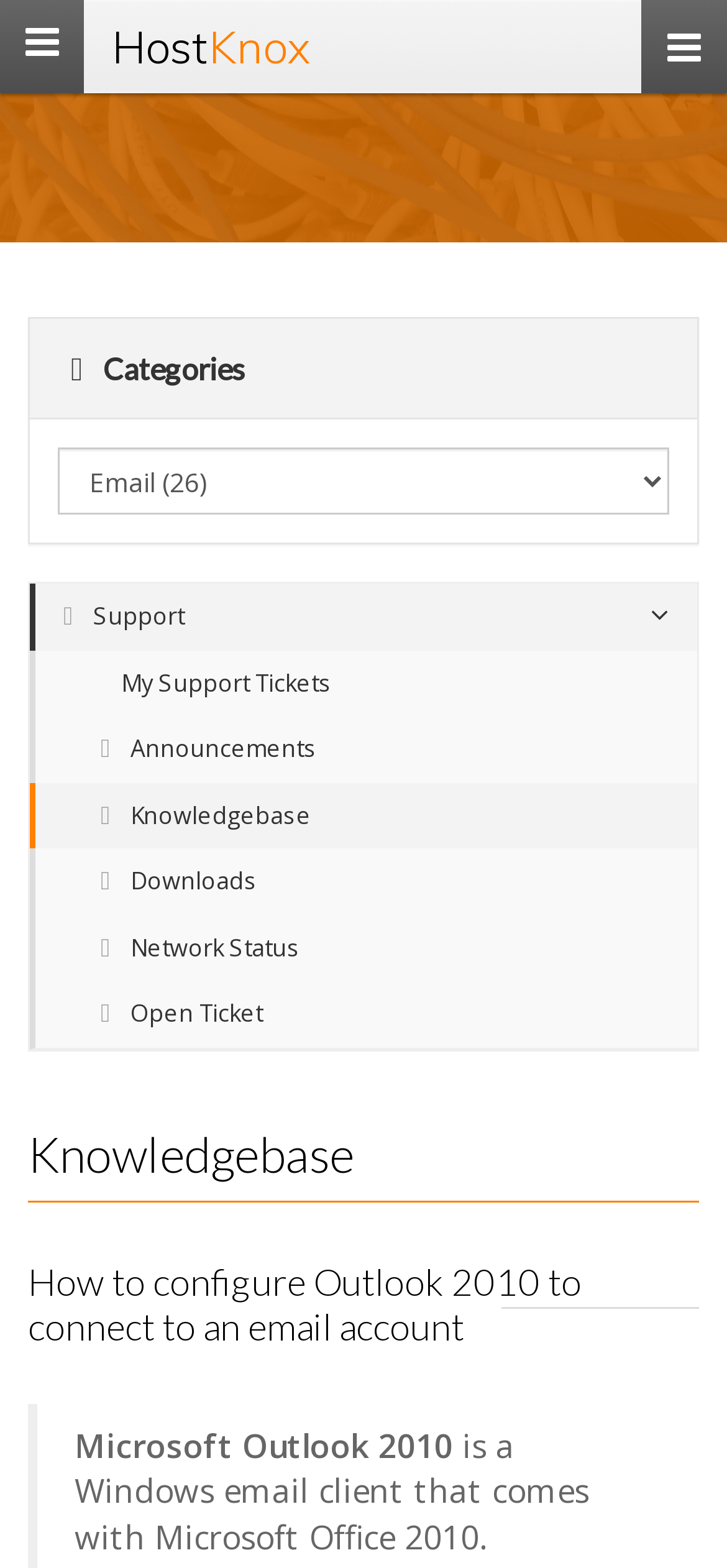Identify the bounding box coordinates of the clickable section necessary to follow the following instruction: "Select an option from the Categories combobox". The coordinates should be presented as four float numbers from 0 to 1, i.e., [left, top, right, bottom].

[0.079, 0.286, 0.921, 0.328]